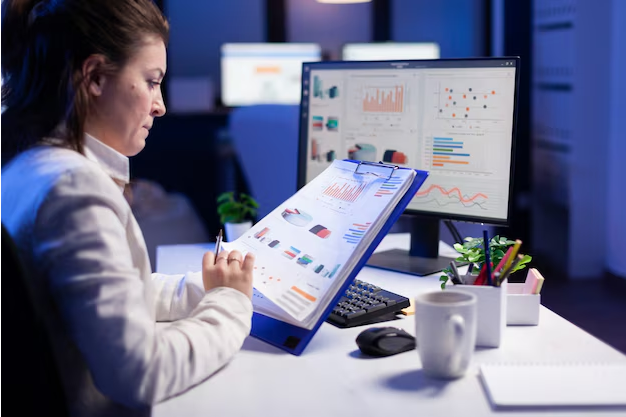Explain what the image portrays in a detailed manner.

In a modern office setting illuminated by soft blue light, a focused woman is seated at a desk, examining a clipboard filled with various graphical data and charts. Her attention is drawn to the detailed analysis, where colorful bar graphs and pie charts showcase important metrics. To her left, a desktop computer displays more intricate graphs and statistics, providing a digital complement to the physical documents she is reviewing. The workspace is neatly organized, featuring a potted plant and a white mug, suggesting a comfortable yet productive atmosphere. The scene encapsulates the essence of diligent work, highlighting the woman’s commitment to her tasks in a business environment, possibly related to project management or data analysis.